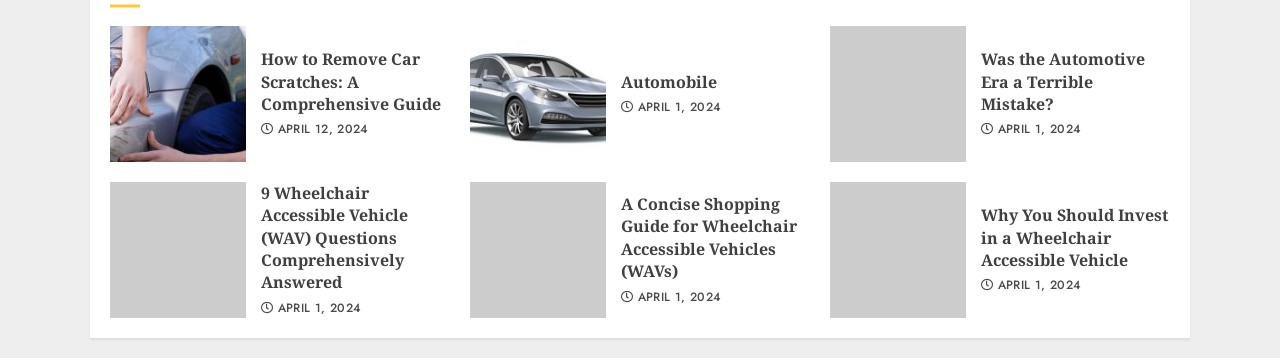What is the date of the third article?
Give a single word or phrase as your answer by examining the image.

APRIL 1, 2024